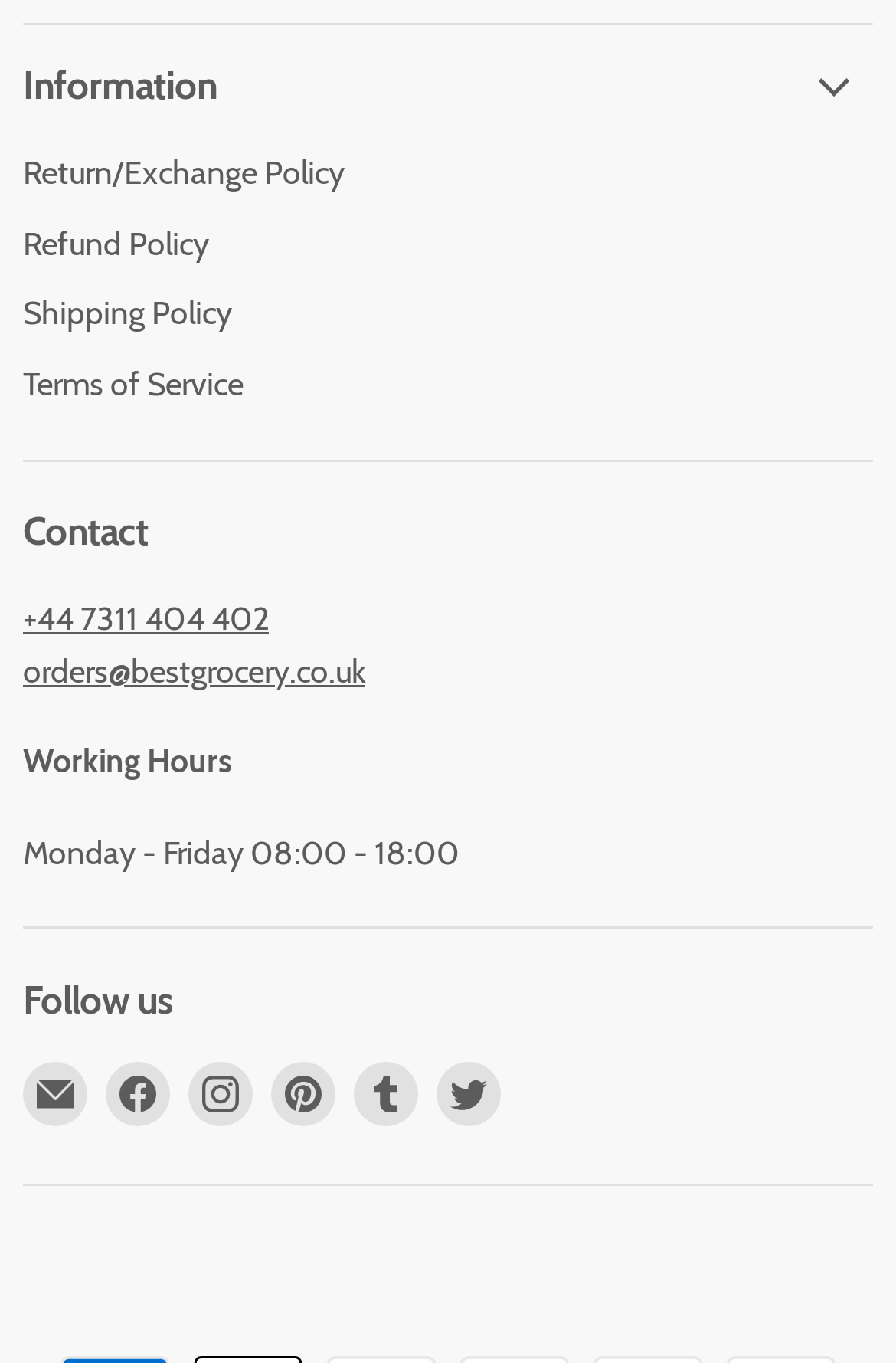How many social media platforms are listed?
Provide an in-depth and detailed explanation in response to the question.

There are 6 social media platforms listed in the 'Follow us' section of the webpage, indicated by the heading 'Follow us' and the links 'Email Best Grocery', 'Find us on Facebook', 'Find us on Instagram', 'Find us on Pinterest', 'Find us on Tumblr', and 'Find us on Twitter' with their corresponding images.